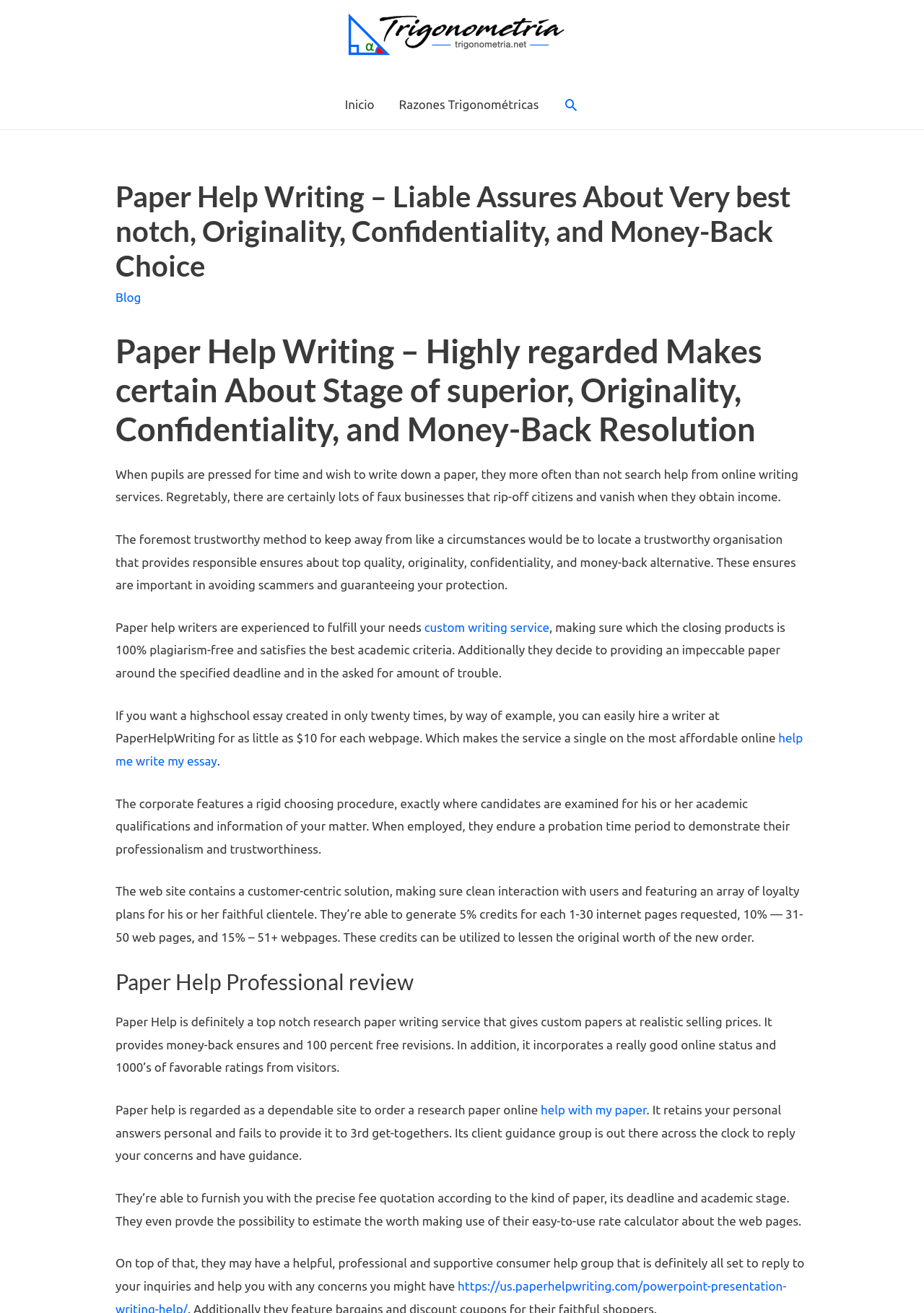Find the bounding box coordinates of the element I should click to carry out the following instruction: "Get help with writing an essay".

[0.125, 0.557, 0.869, 0.585]